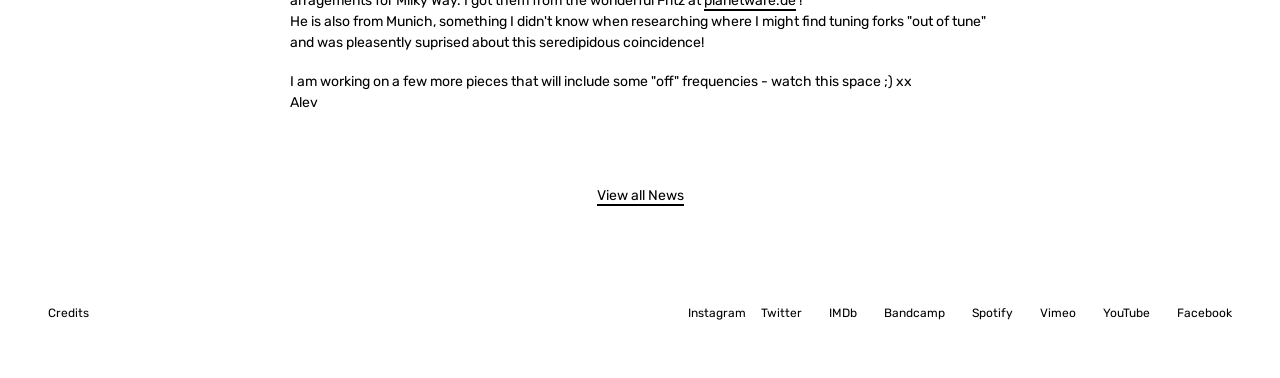What social media platforms are linked?
Please provide an in-depth and detailed response to the question.

The webpage contains links to multiple social media platforms, including Instagram, Twitter, IMDb, Bandcamp, Spotify, Vimeo, YouTube, and Facebook, which are listed at the bottom of the page.